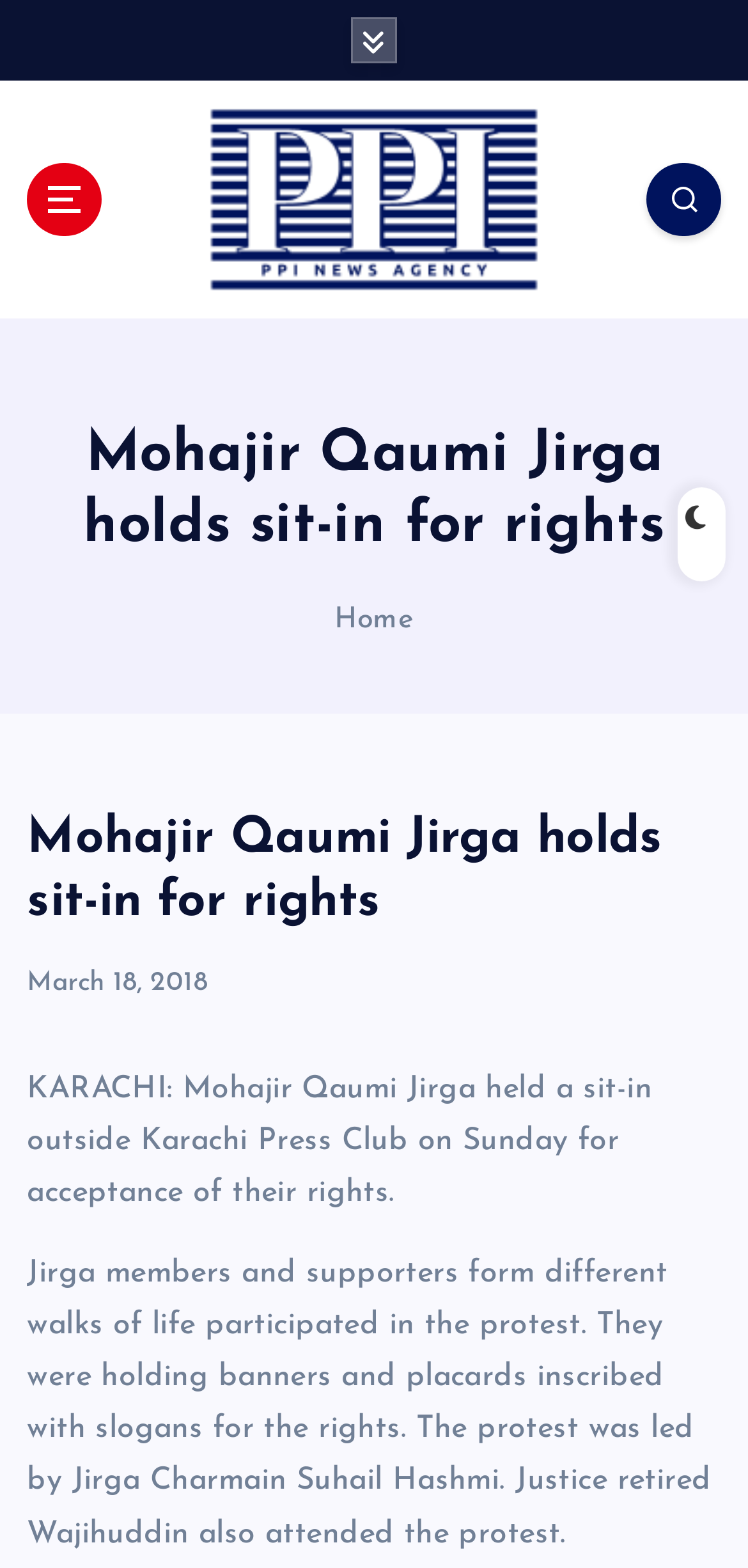Determine the bounding box coordinates for the UI element matching this description: "parent_node: Pakistan Press International".

[0.268, 0.069, 0.732, 0.186]